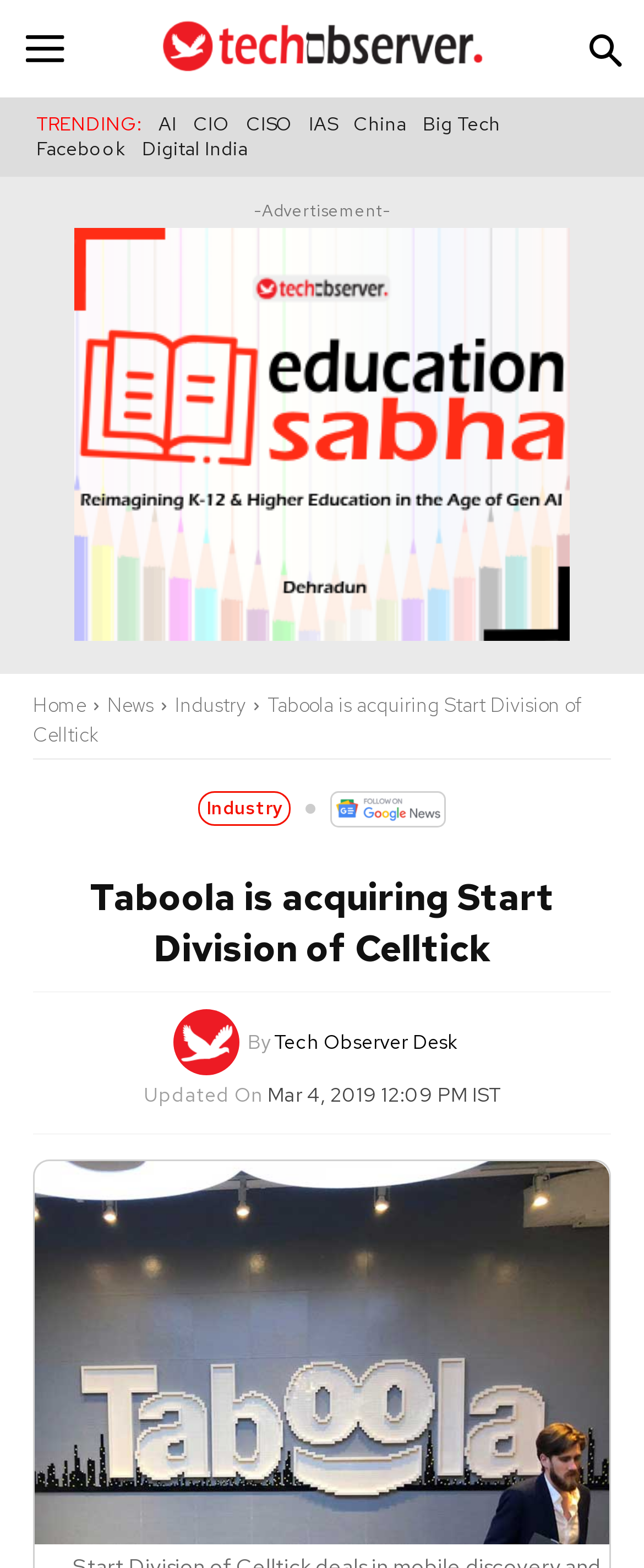Could you determine the bounding box coordinates of the clickable element to complete the instruction: "Toggle menu"? Provide the coordinates as four float numbers between 0 and 1, i.e., [left, top, right, bottom].

None